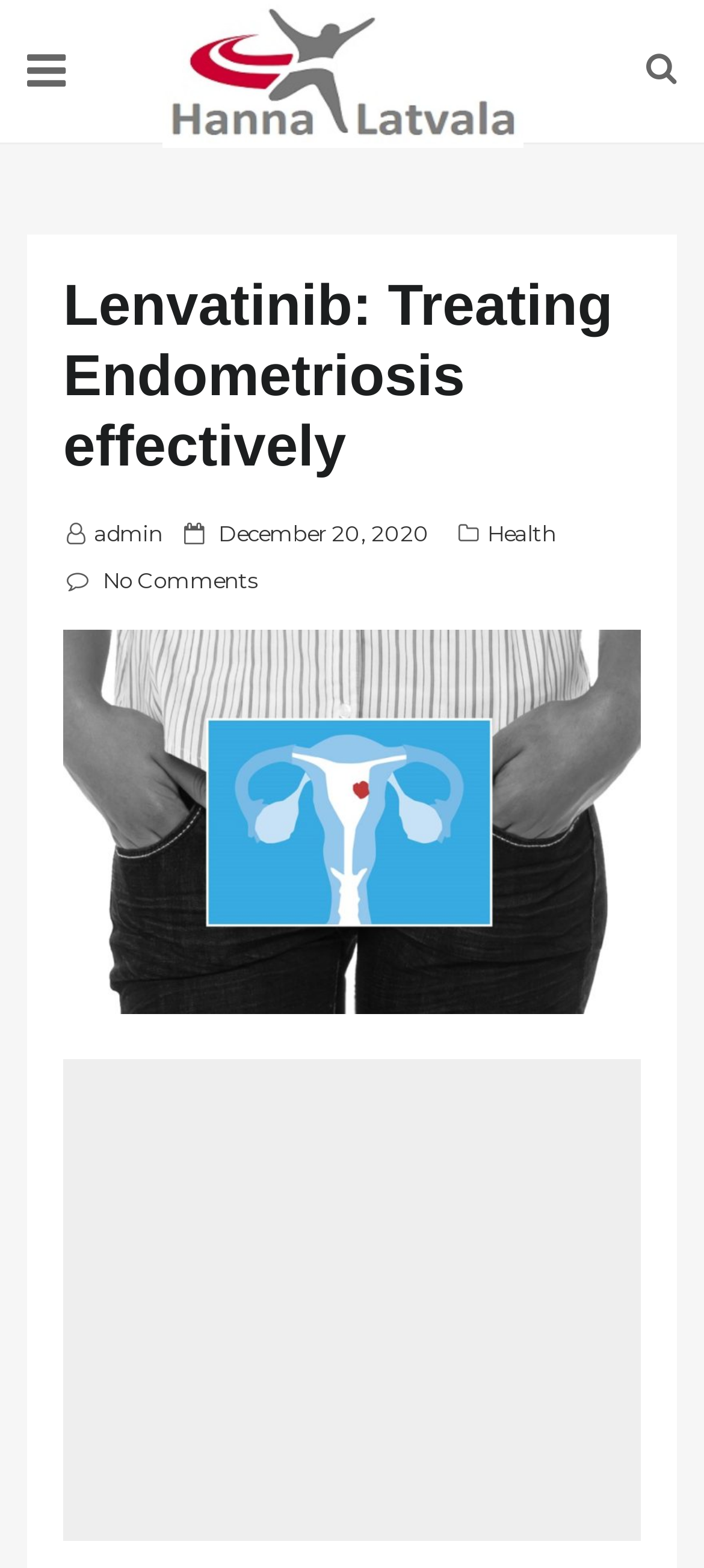Give a complete and precise description of the webpage's appearance.

The webpage is about Lenvatinib, a treatment for endometriosis. At the top left, there is a link to "General Blog" accompanied by an image. On the top right, there is a small link with no text. 

Below the top section, the main content begins with a large heading that reads "Lenvatinib: Treating Endometriosis effectively". Underneath the heading, there are several links and text elements. On the left, there is a link to "admin", followed by the text "Posted on" and a link to the date "December 20, 2020". On the right, there are two links, one to "Health" and another to "No Comments". 

Below these links and text, there is a large image related to Lenvatinib and endometriosis. At the bottom of the page, there is an iframe containing an advertisement.